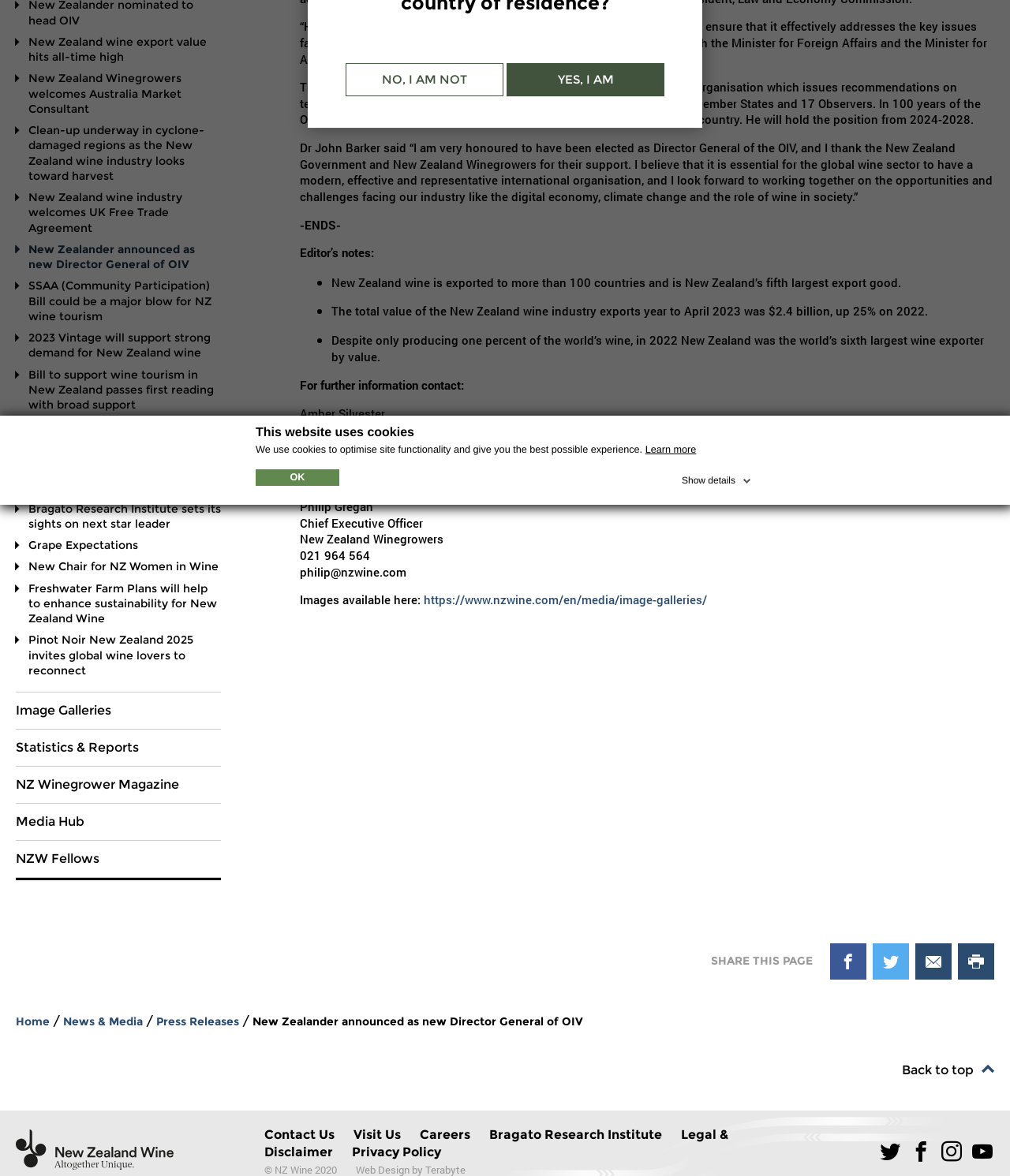Identify the bounding box for the element characterized by the following description: "Grape Expectations".

[0.012, 0.458, 0.219, 0.47]